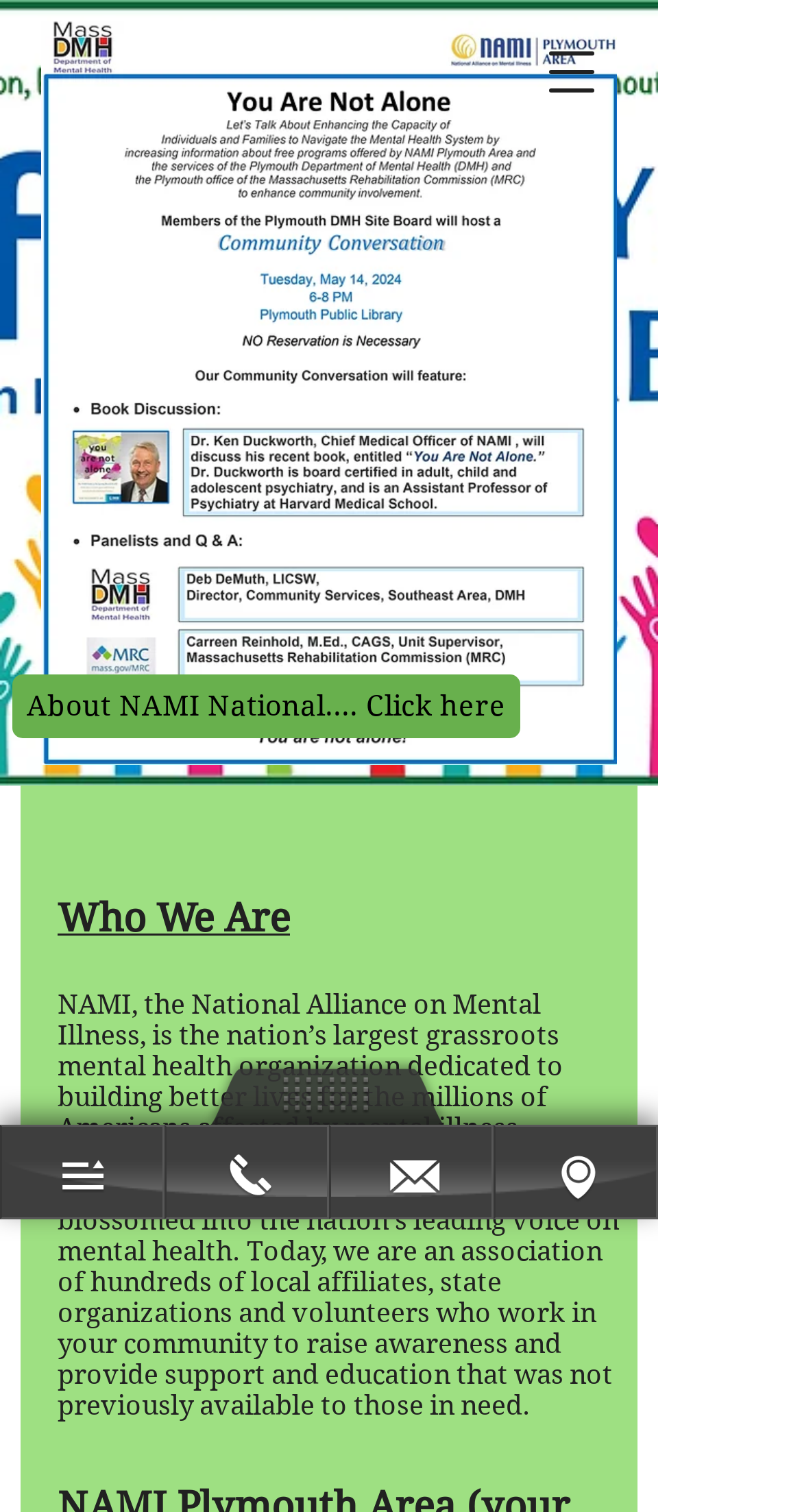Please respond to the question using a single word or phrase:
What is the topic of the main content?

Who We Are